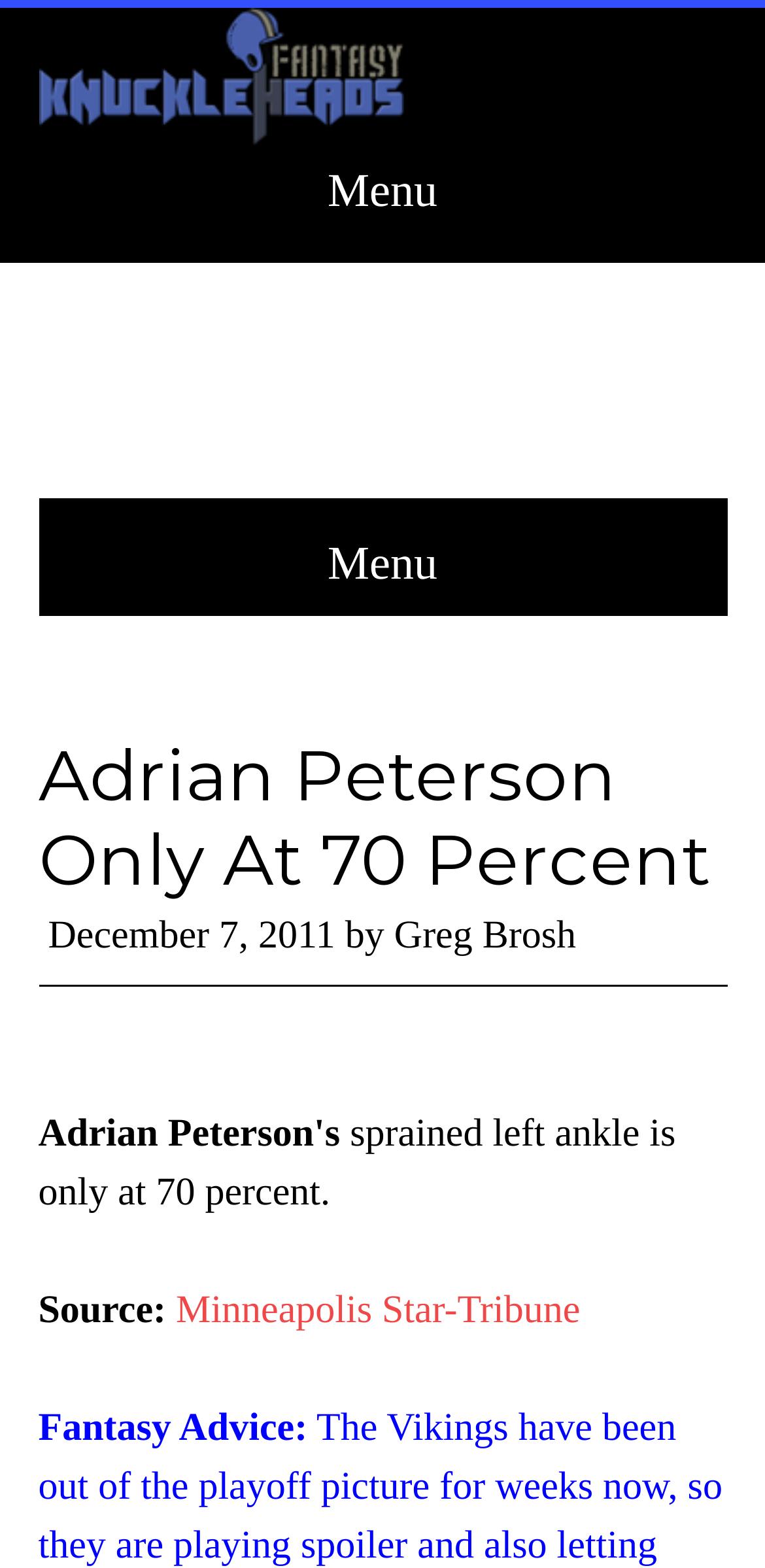Analyze the image and give a detailed response to the question:
Who wrote the article?

The author of the article can be found by looking at the header section of the webpage, where the time and author information is provided. The text 'by' is followed by the author's name, which is 'Greg Brosh'.